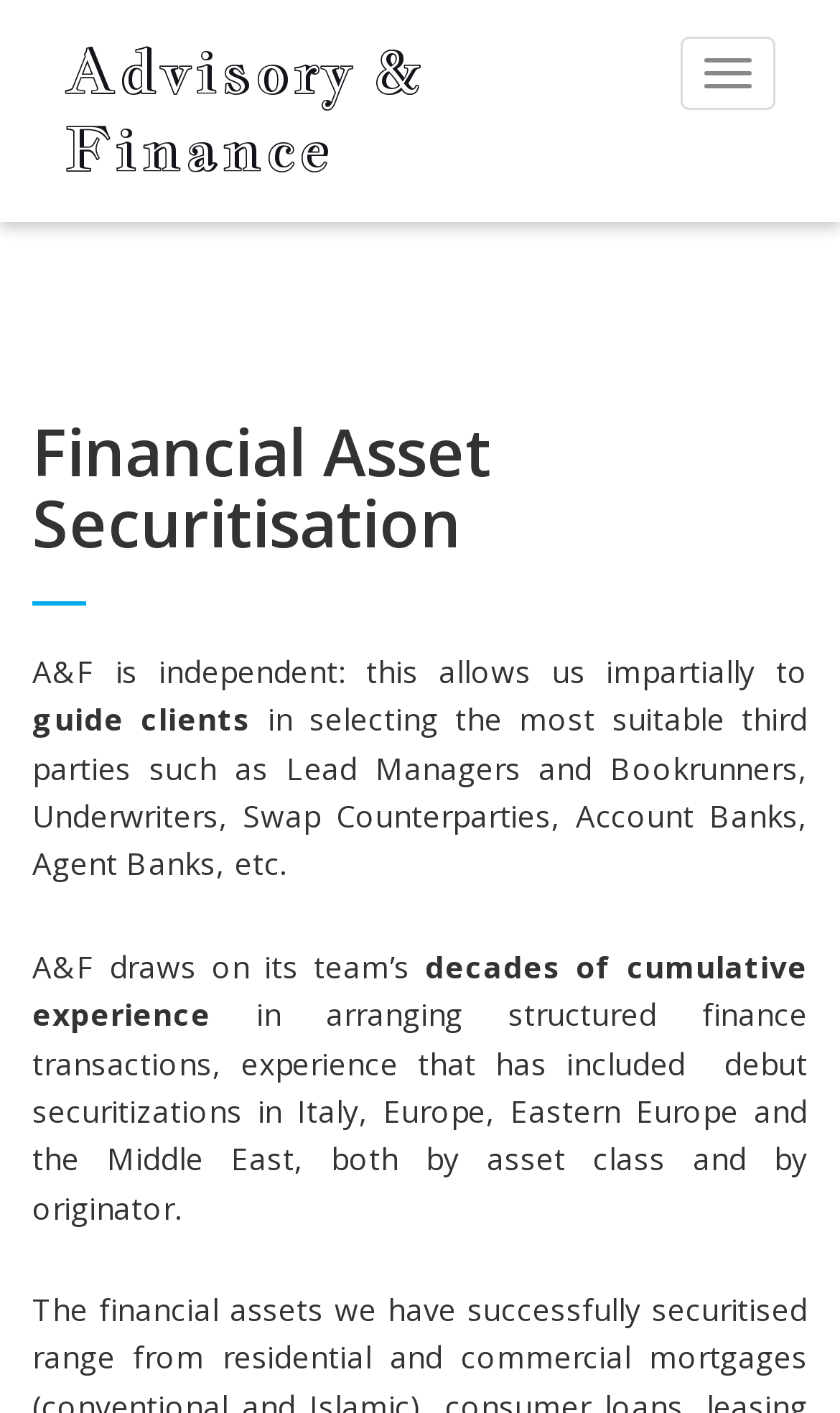Please analyze the image and provide a thorough answer to the question:
What is the experience of A&F's team?

The webpage mentions that A&F's team has decades of cumulative experience in arranging structured finance transactions, which is evident from the sentence 'A&F draws on its team’s decades of cumulative experience...'.